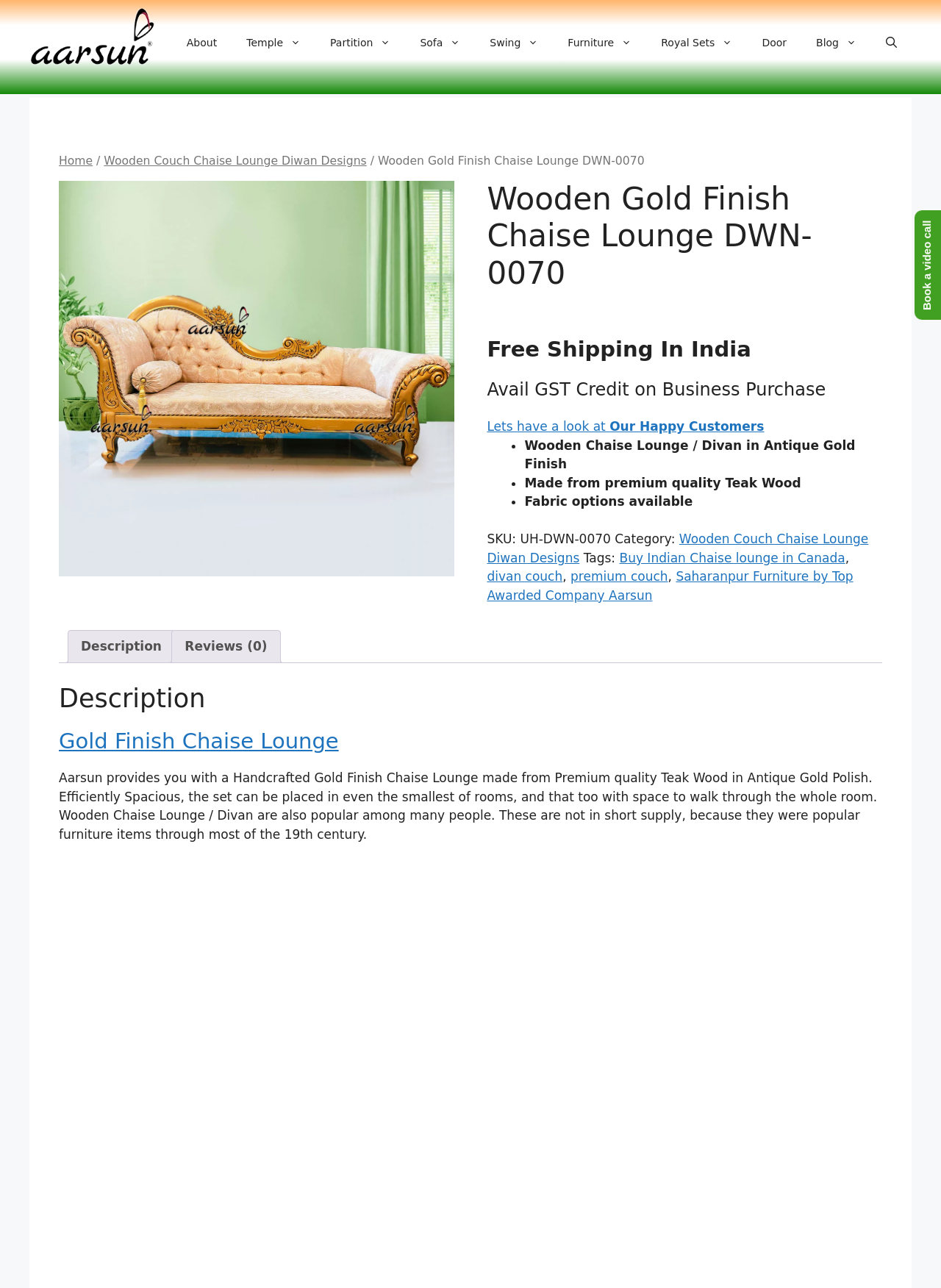What is the material used to make the Chaise Lounge?
Answer with a single word or phrase, using the screenshot for reference.

Teak Wood